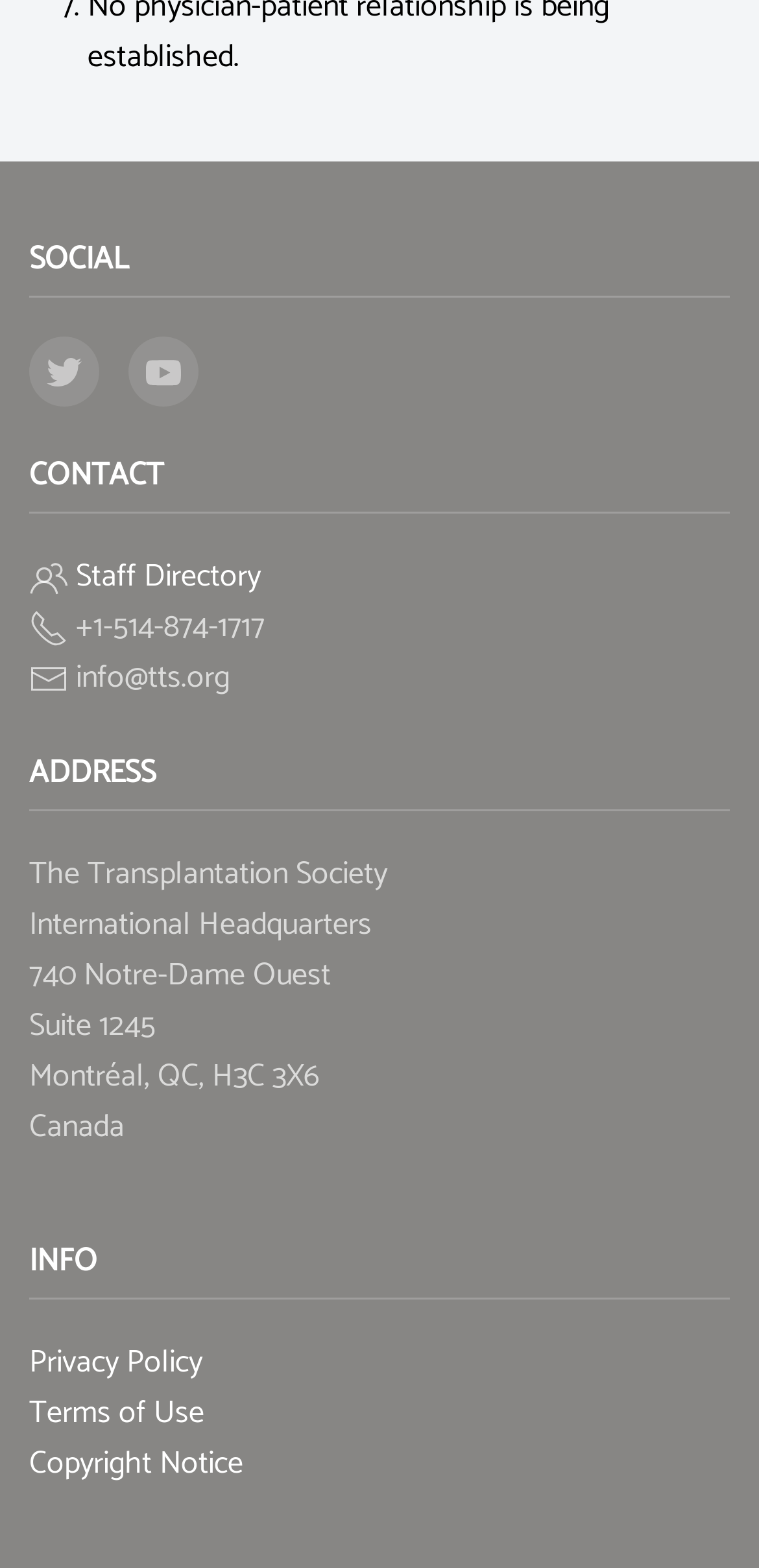What is the organization's phone number?
Offer a detailed and full explanation in response to the question.

I found the phone number by looking at the StaticText element with the OCR text '+1-514-874-1717' which is located under the 'CONTACT' heading.